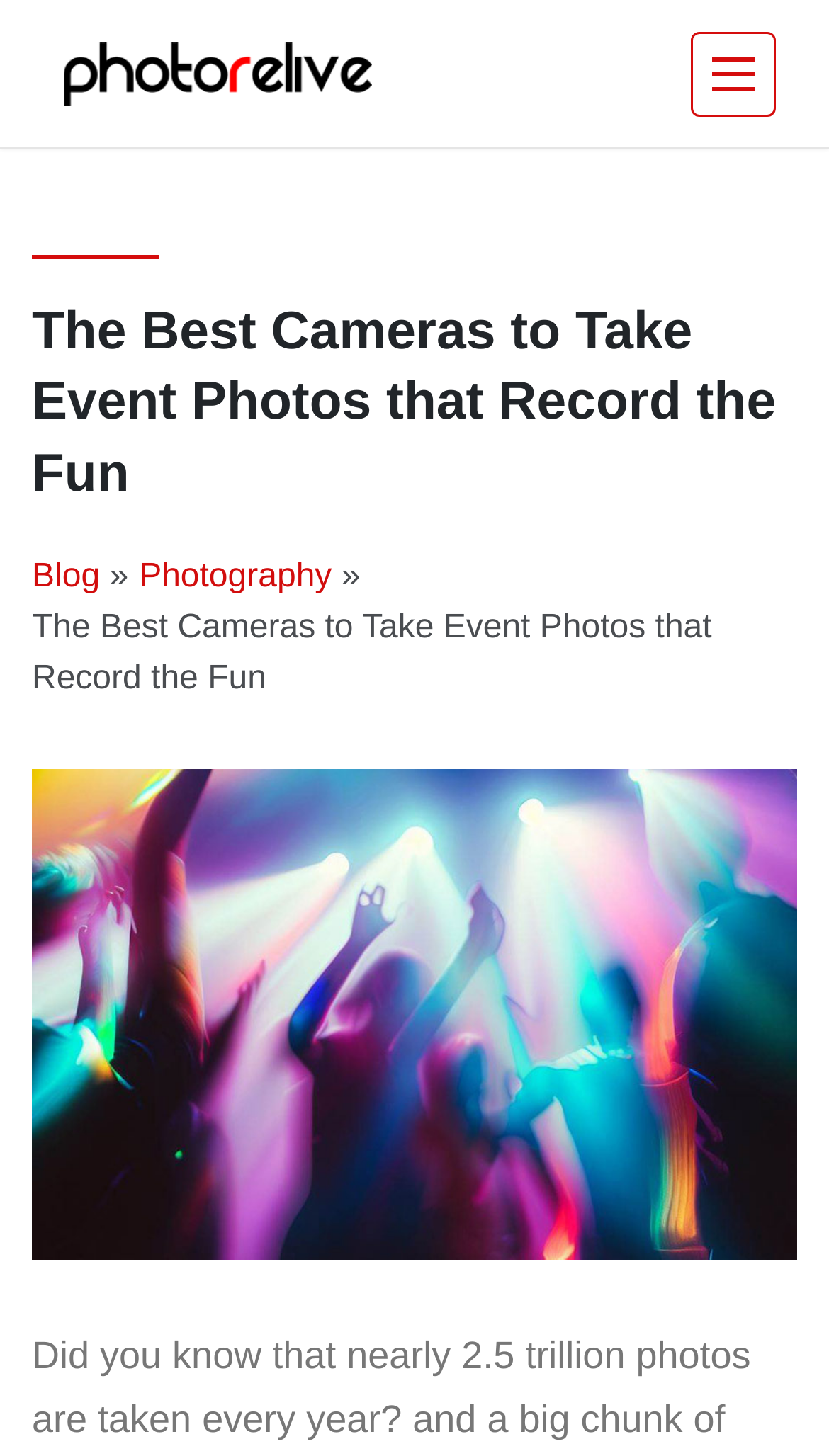What is the purpose of the button at the top right?
Could you please answer the question thoroughly and with as much detail as possible?

The button at the top right is labeled 'Toggle navigation', which suggests that it is used to expand or collapse the navigation menu. This button is likely used to provide easy access to the navigation links on smaller screens or devices.